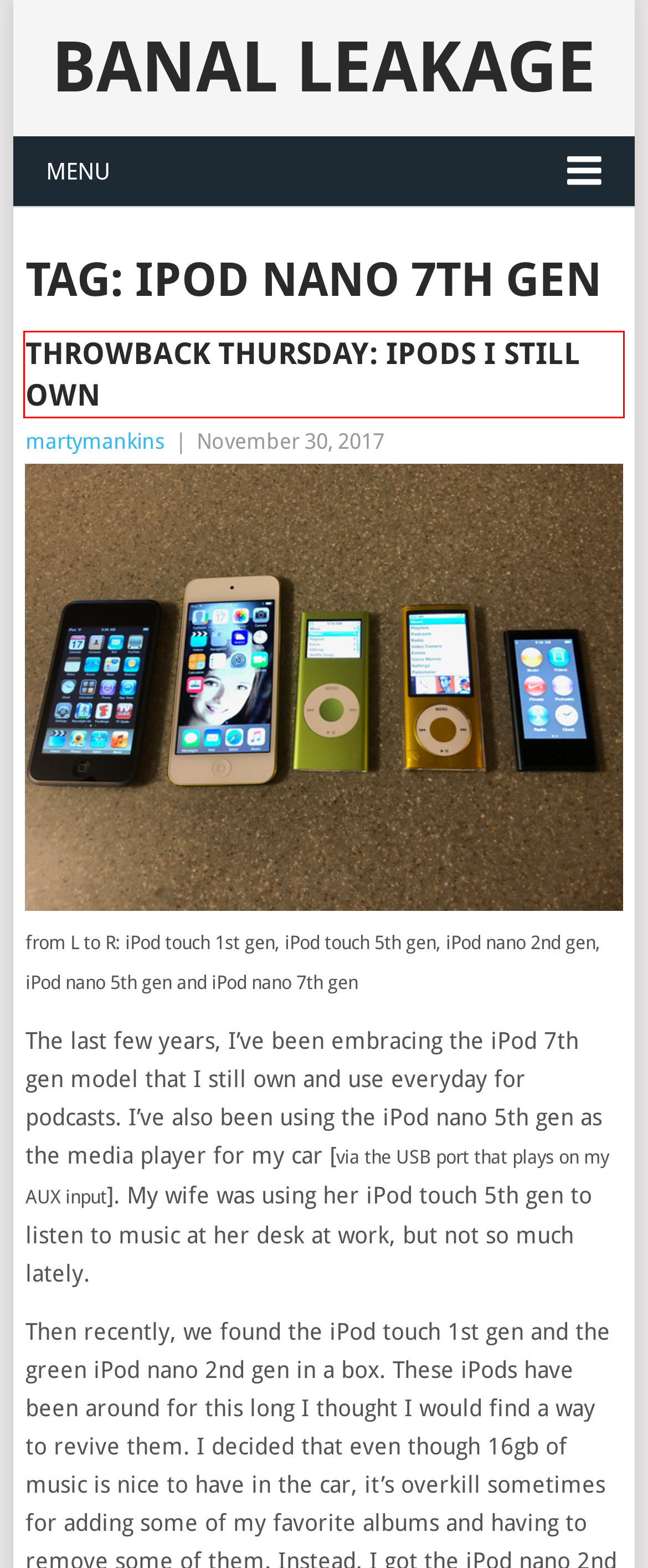Examine the screenshot of the webpage, which has a red bounding box around a UI element. Select the webpage description that best fits the new webpage after the element inside the red bounding box is clicked. Here are the choices:
A. Podcasts | Banal Leakage
B. Taylor Hawkins – 2 Years Gone | Banal Leakage
C. About | Banal Leakage
D. Music Monday: The Smile “Wall Of Eyes” | Banal Leakage
E. iPod nano 7th gen | Banal Leakage - Part 2
F. martymankins | Banal Leakage
G. Contact | Banal Leakage
H. Throwback Thursday: iPods I Still Own | Banal Leakage

H